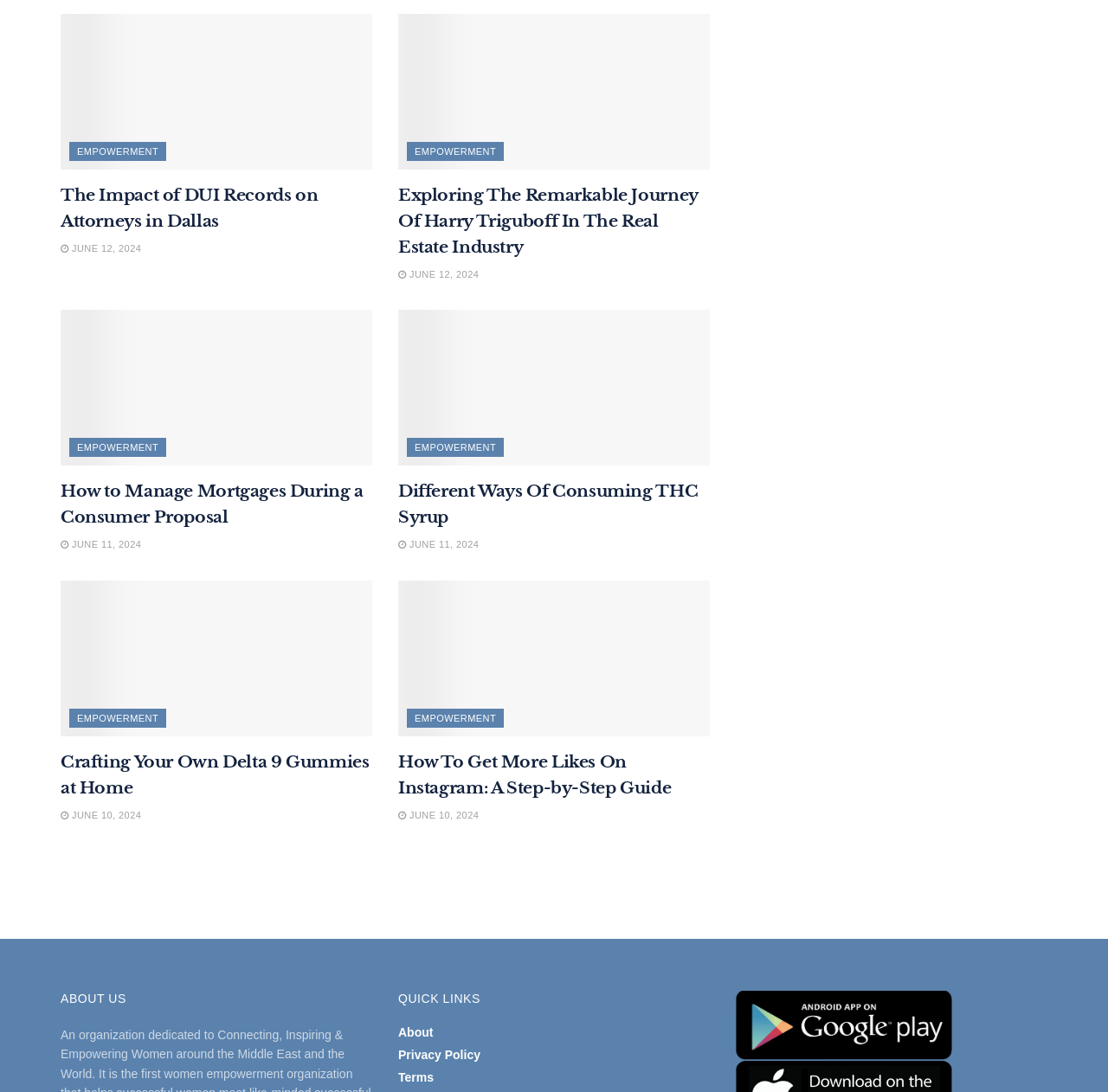Pinpoint the bounding box coordinates of the clickable element needed to complete the instruction: "Explore the article about consuming THC syrup". The coordinates should be provided as four float numbers between 0 and 1: [left, top, right, bottom].

[0.359, 0.284, 0.641, 0.426]